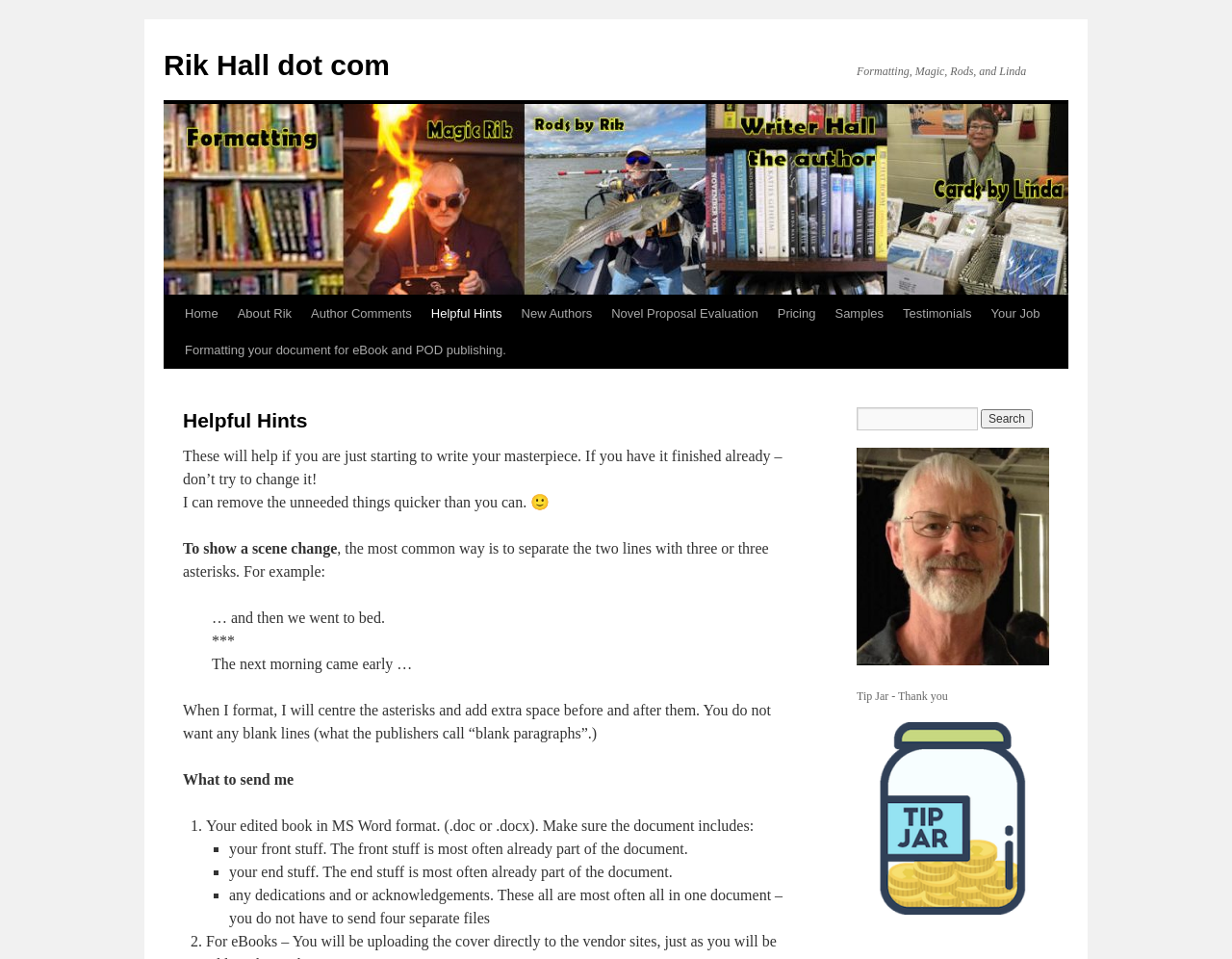What is the purpose of the asterisks in scene changes?
Provide a detailed answer to the question using information from the image.

According to the webpage, the most common way to show a scene change is to separate the two lines with three or three asterisks. This is explained in the 'Helpful Hints' section, where it is mentioned that when formatting, the asterisks will be centered and extra space will be added before and after them.